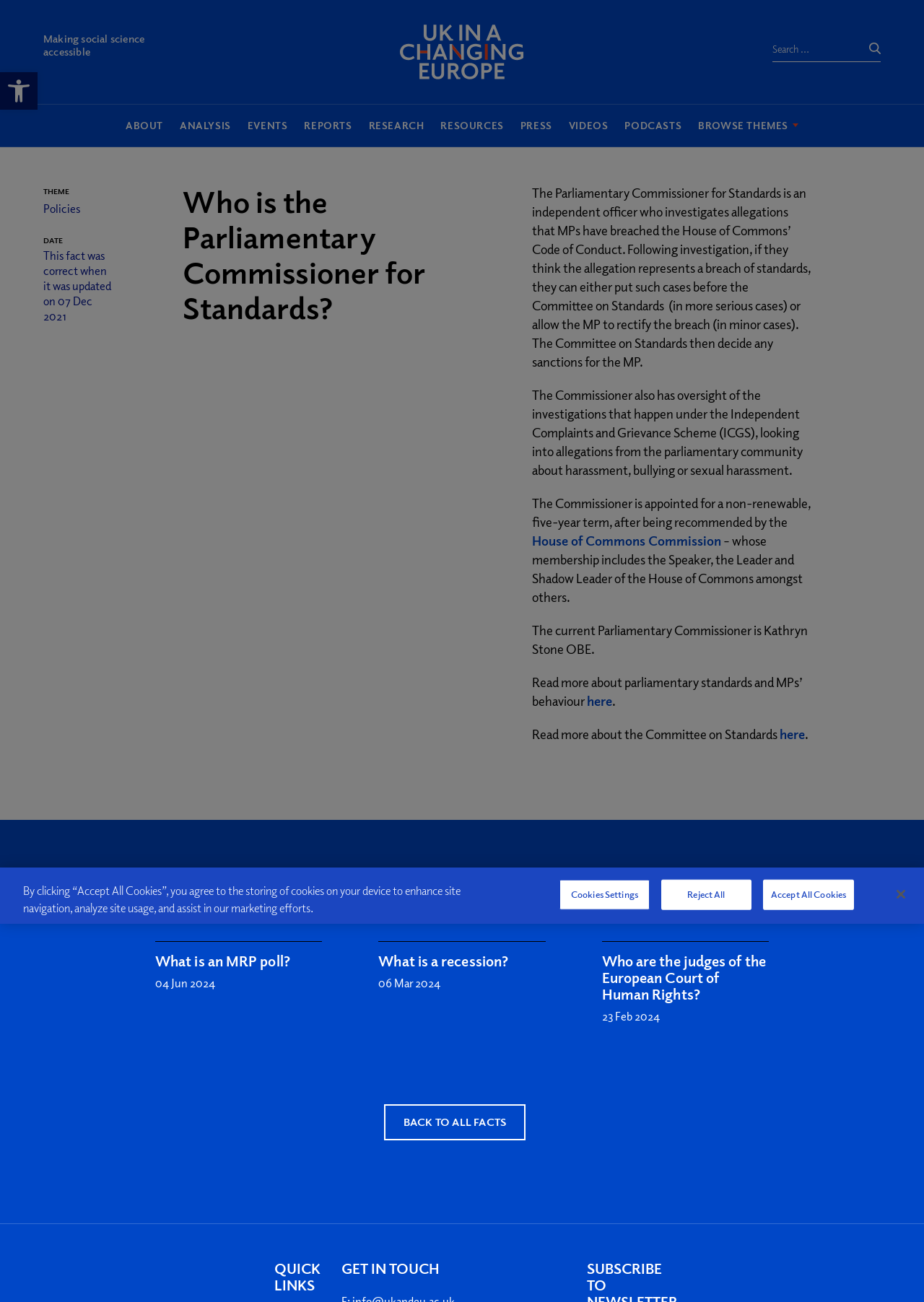Determine the coordinates of the bounding box for the clickable area needed to execute this instruction: "Read more about parliamentary standards and MPs’ behaviour".

[0.635, 0.532, 0.662, 0.544]